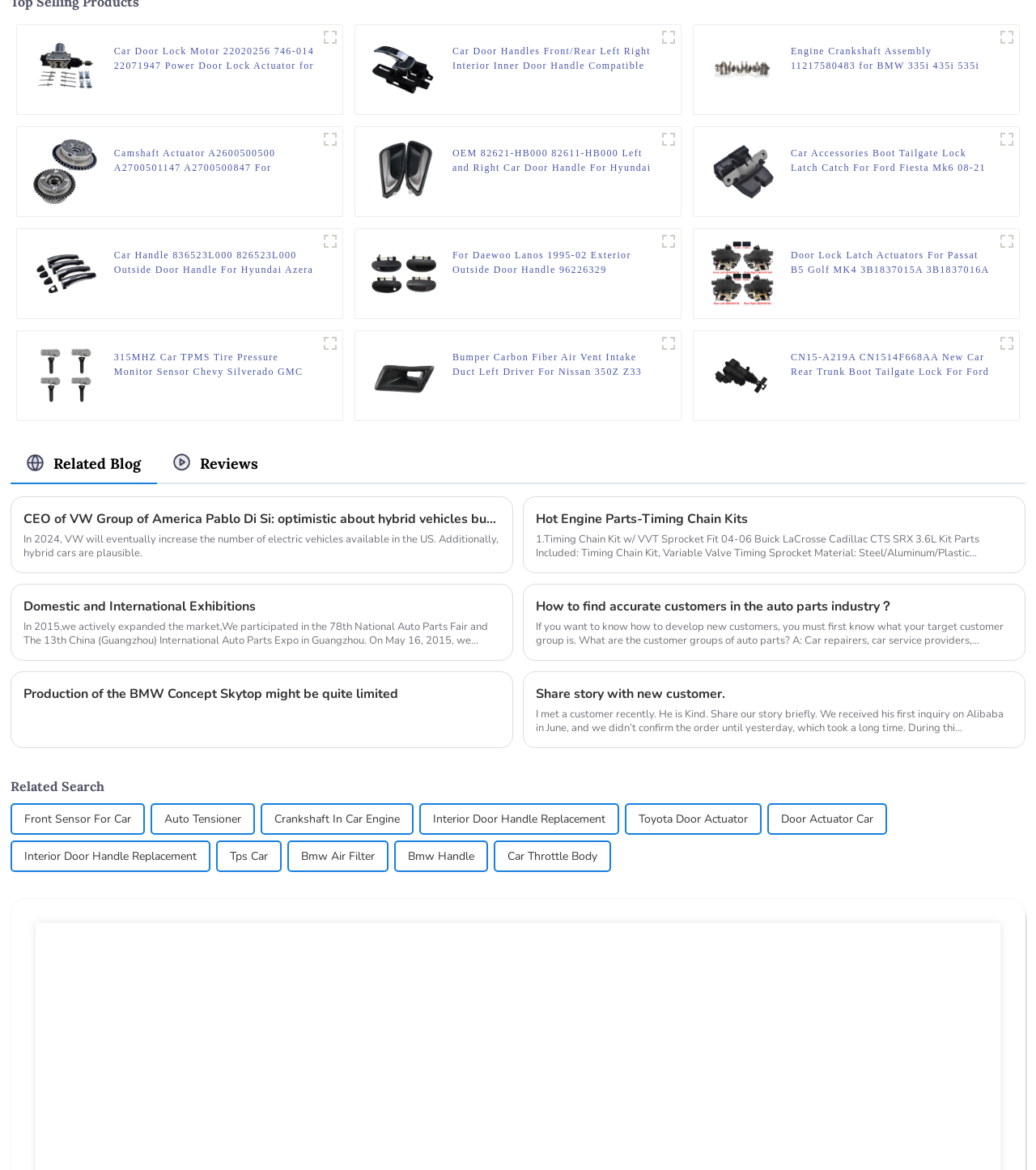Given the description: "Door Actuator Car", determine the bounding box coordinates of the UI element. The coordinates should be formatted as four float numbers between 0 and 1, [left, top, right, bottom].

[0.754, 0.688, 0.843, 0.712]